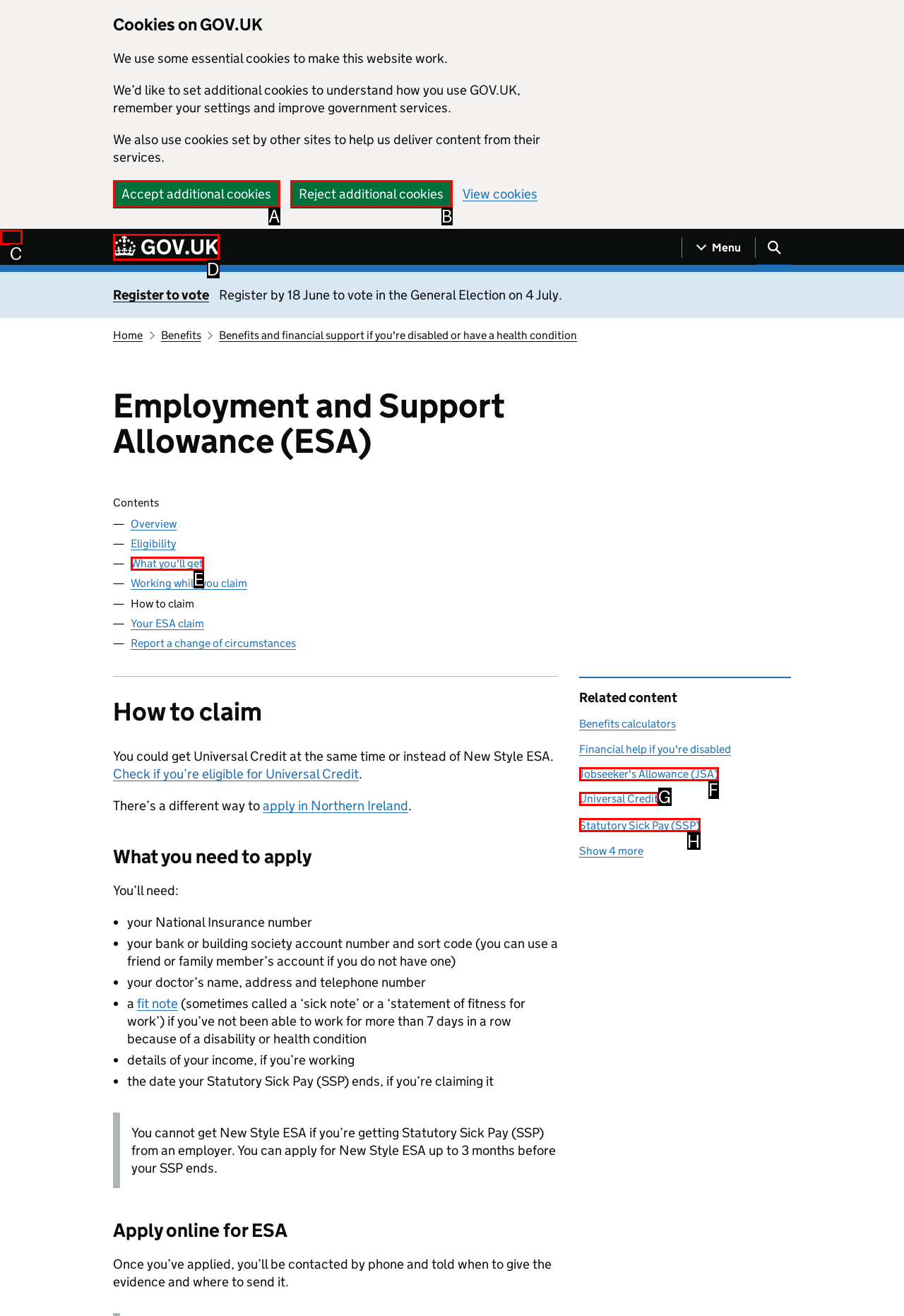Select the option that matches this description: Accept additional cookies
Answer by giving the letter of the chosen option.

A